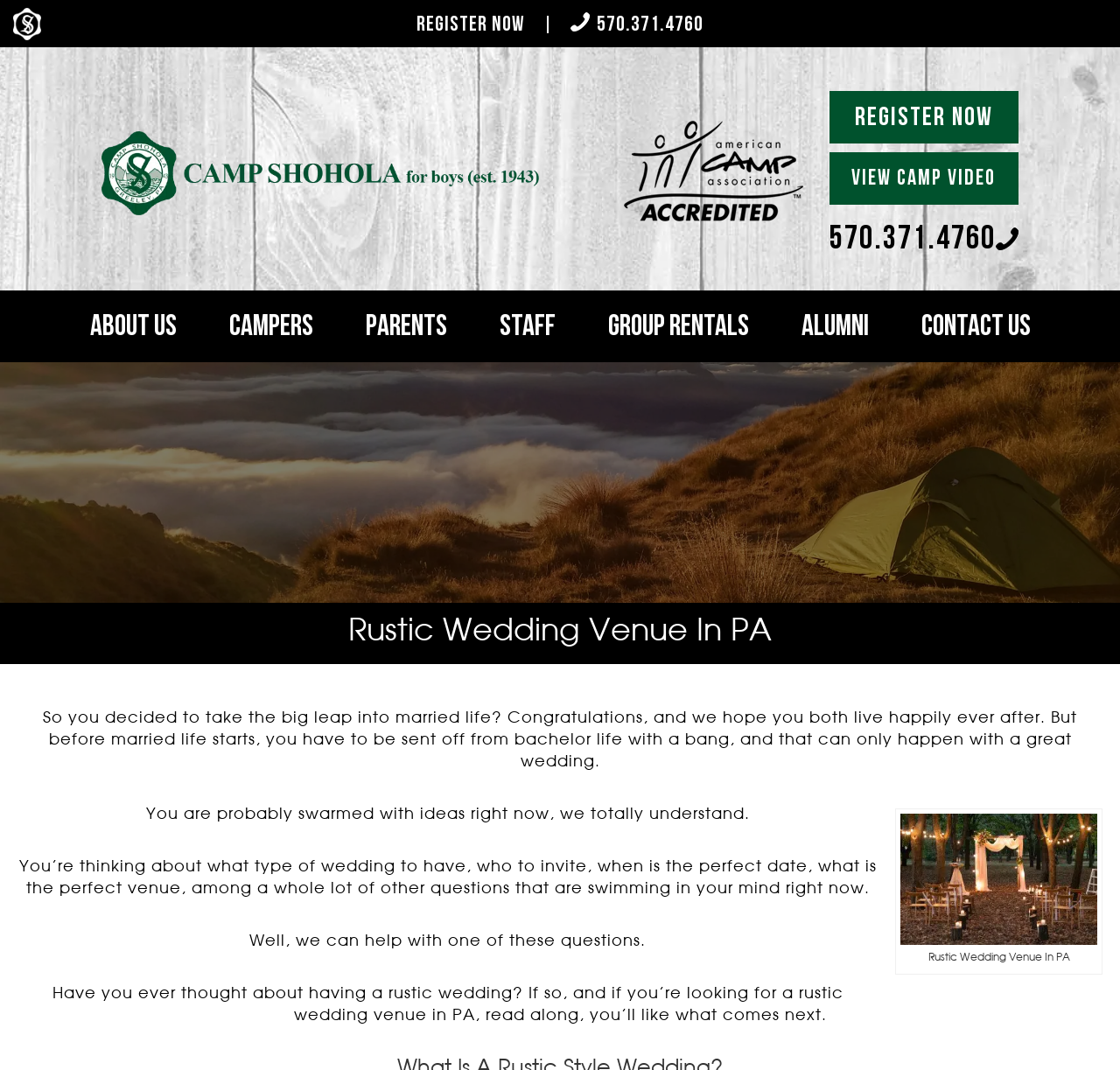Extract the bounding box coordinates for the UI element described as: "View Camp Video".

[0.74, 0.142, 0.909, 0.191]